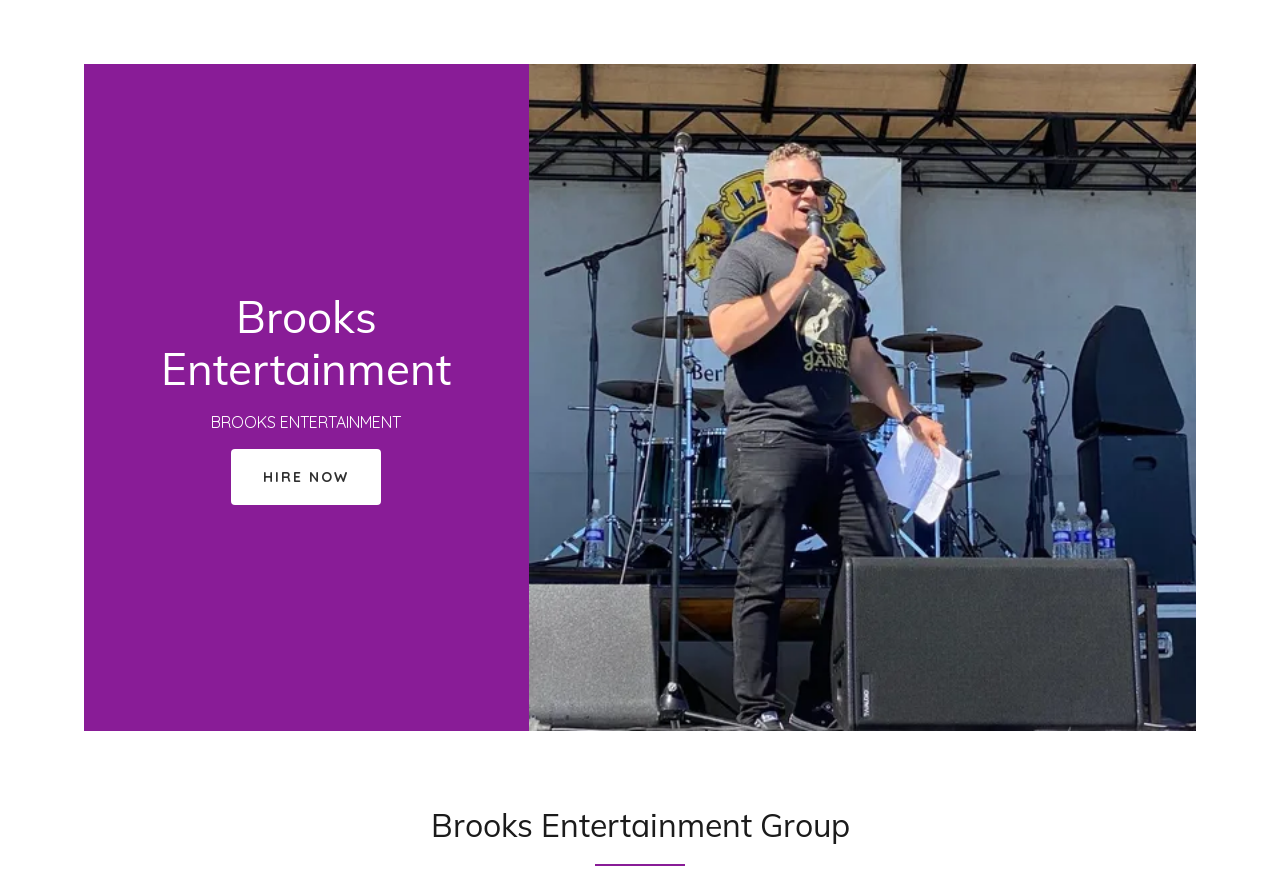What is the purpose of the webpage?
Refer to the image and give a detailed response to the question.

The purpose of the webpage can be inferred to be offering DJ services, particularly for weddings, as indicated by the presence of a call-to-action button and the image of a wedding party.